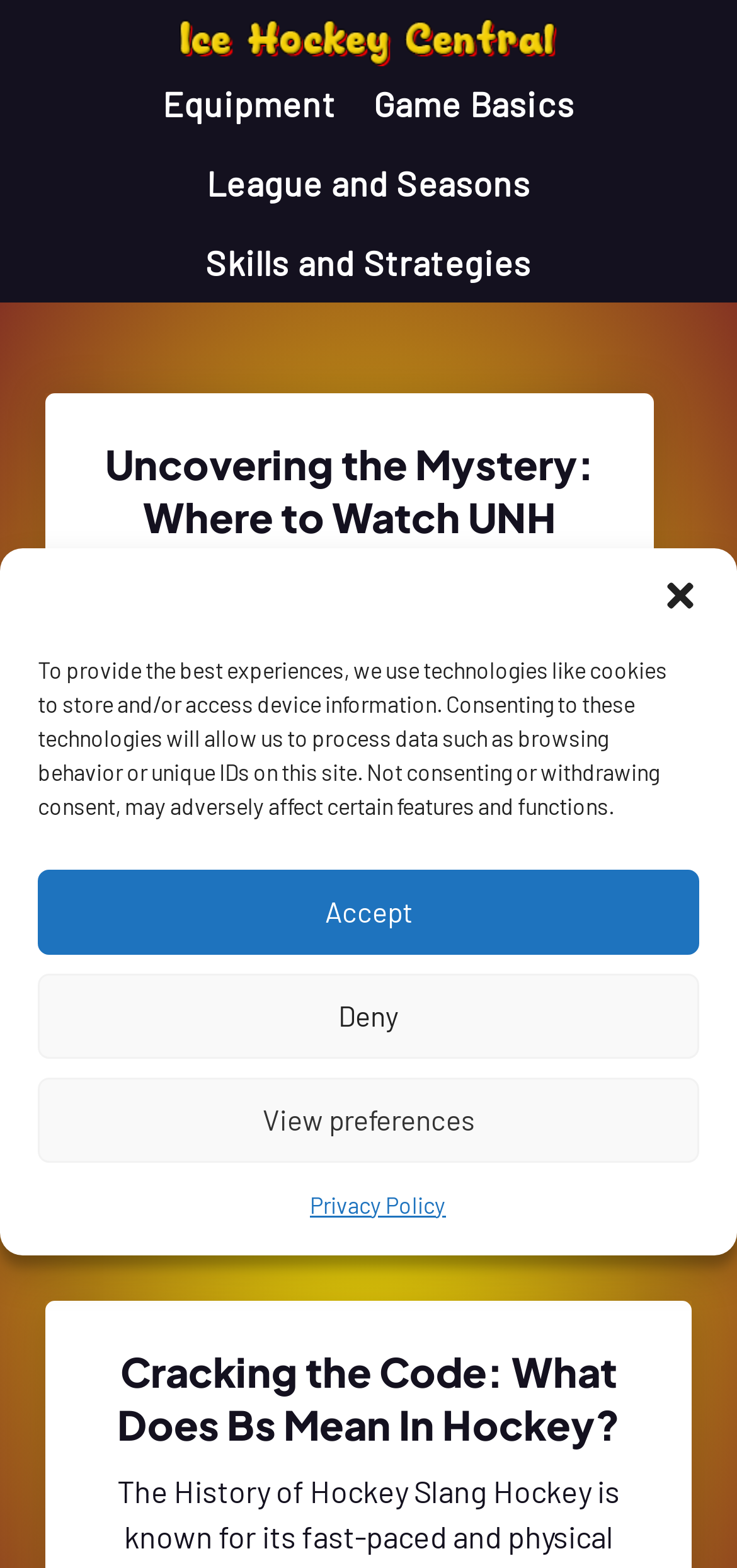Examine the image carefully and respond to the question with a detailed answer: 
What is the name of the hockey team mentioned in the article?

In the article 'Uncovering the Mystery: Where to Watch UNH Hockey Tonight', I can see that the team mentioned is the University of New Hampshire (UNH) Wildcats hockey team. This is evident from the text 'The University of New Hampshire (UNH) Wildcats hockey team has been a force to be reckoned with for…'.